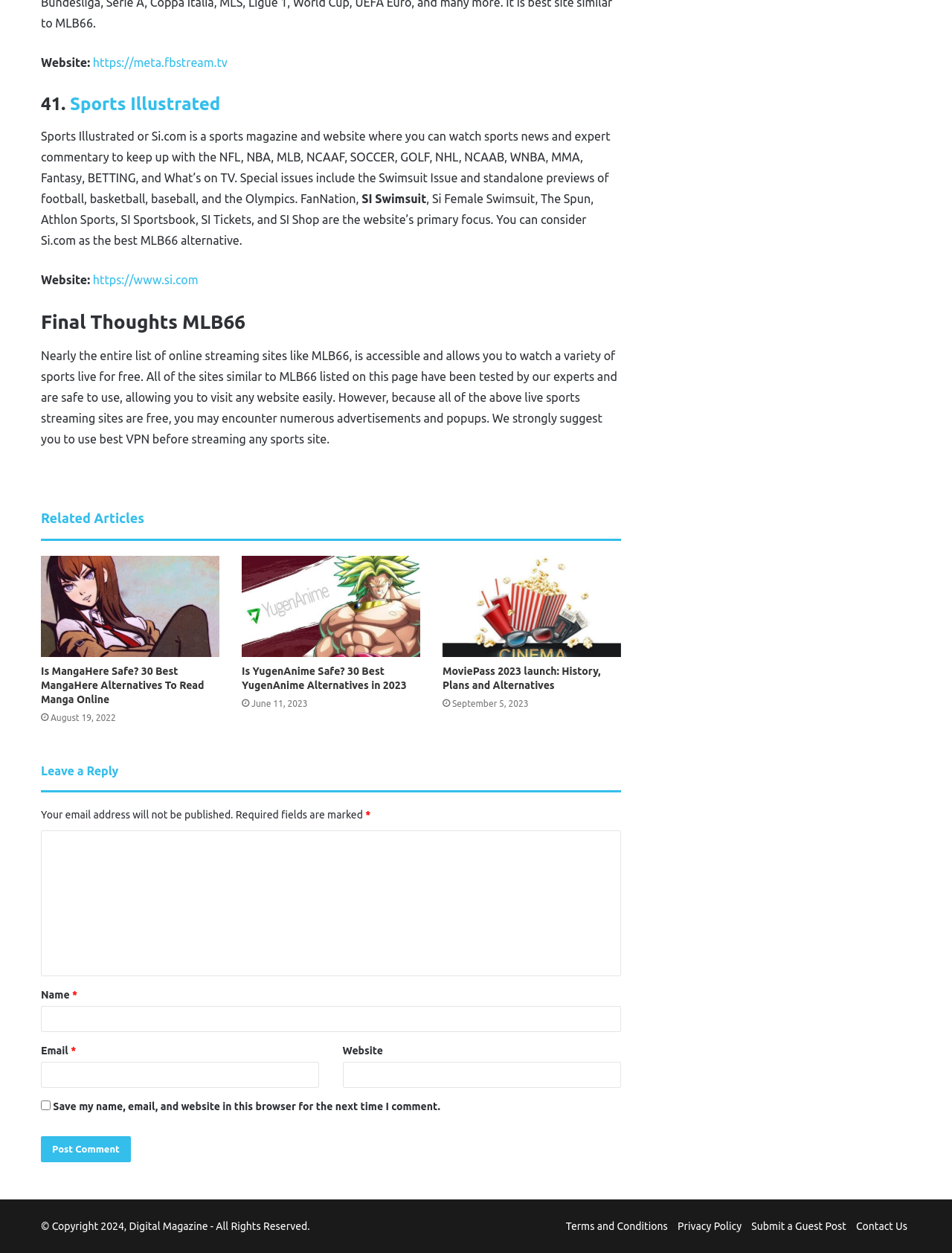Please specify the coordinates of the bounding box for the element that should be clicked to carry out this instruction: "Click on the Post Comment button". The coordinates must be four float numbers between 0 and 1, formatted as [left, top, right, bottom].

[0.043, 0.907, 0.137, 0.928]